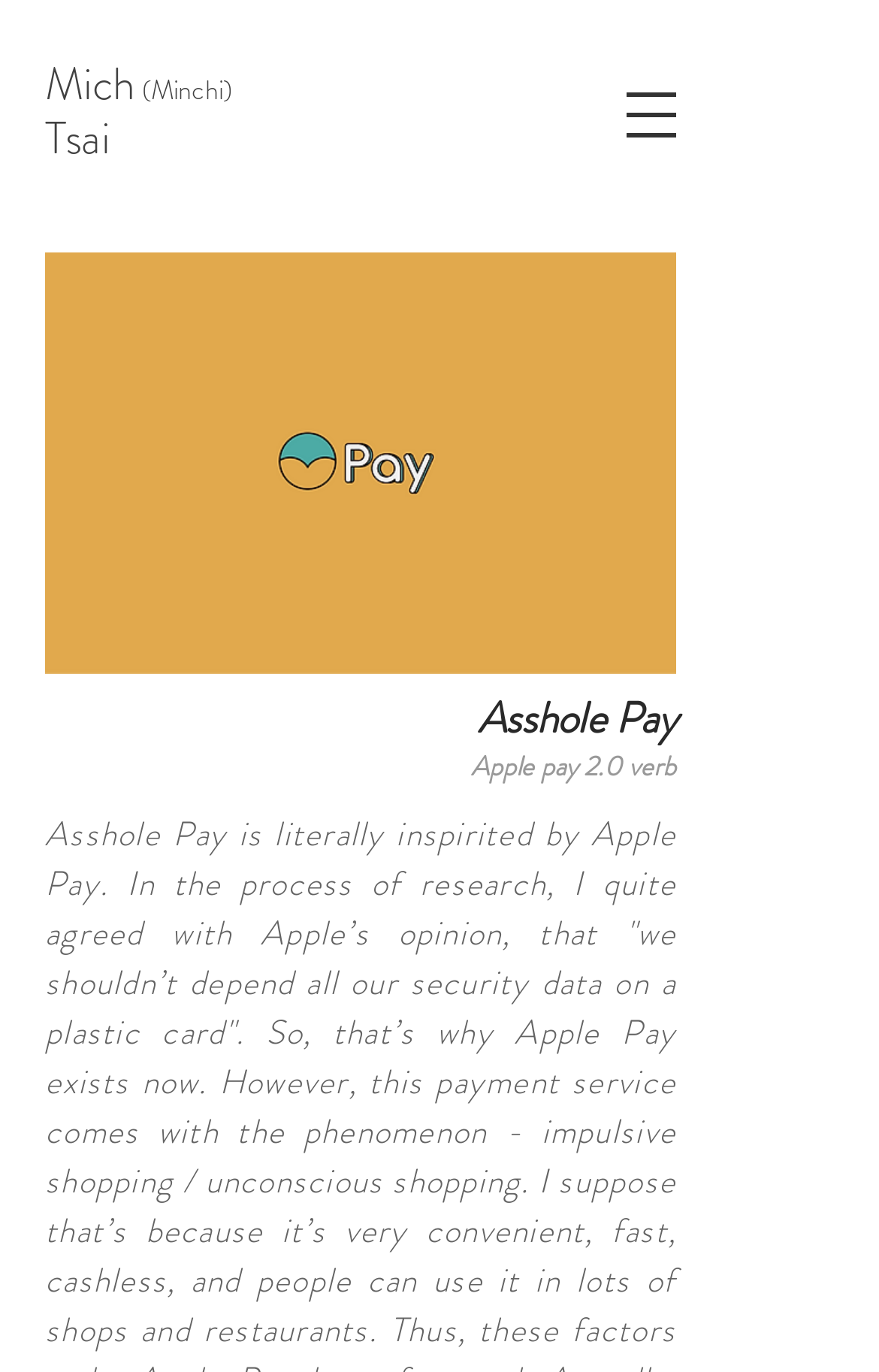What is the format of the image on the webpage?
Please provide a single word or phrase as the answer based on the screenshot.

png